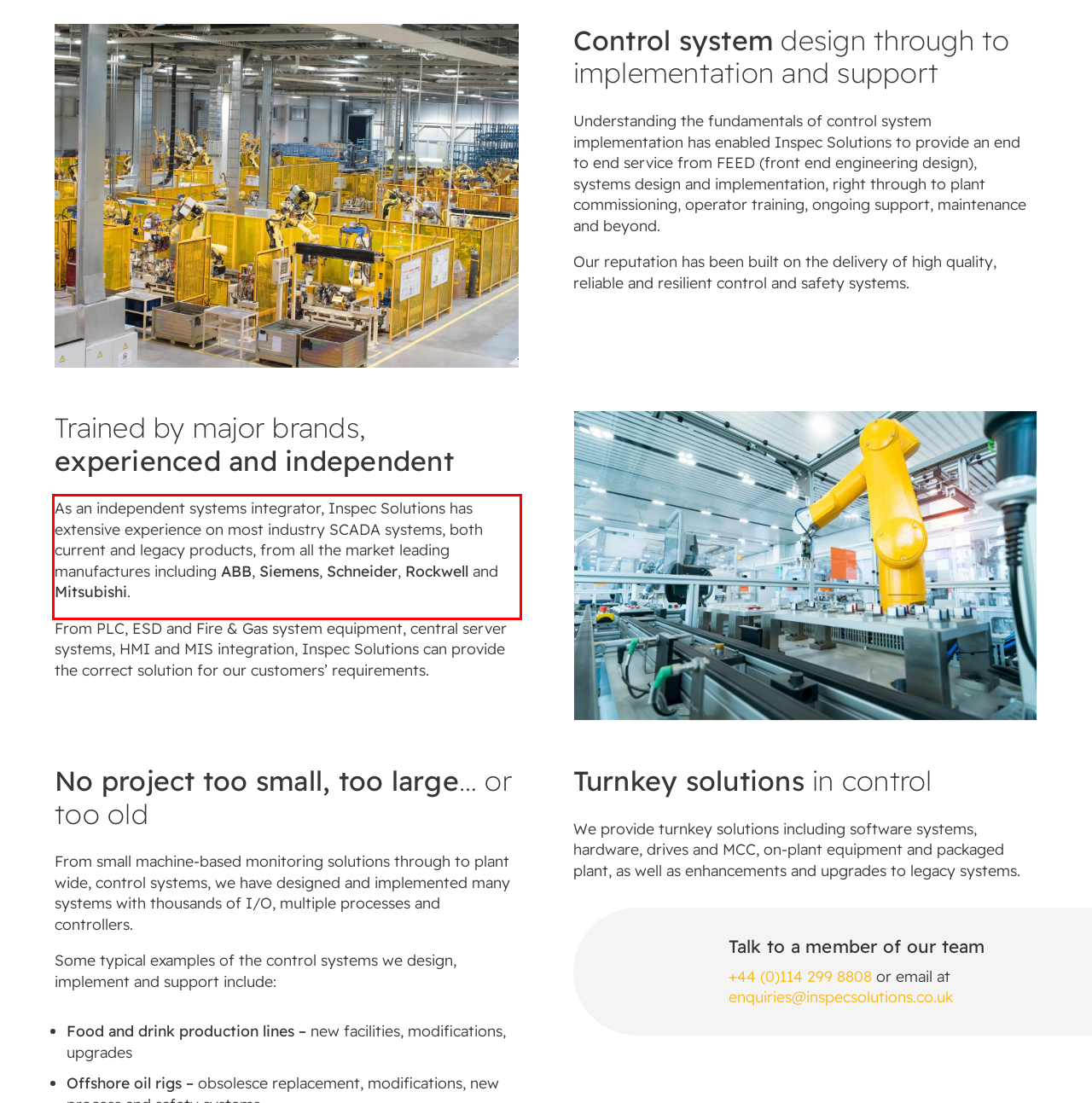Please look at the webpage screenshot and extract the text enclosed by the red bounding box.

As an independent systems integrator, Inspec Solutions has extensive experience on most industry SCADA systems, both current and legacy products, from all the market leading manufactures including ABB, Siemens, Schneider, Rockwell and Mitsubishi.